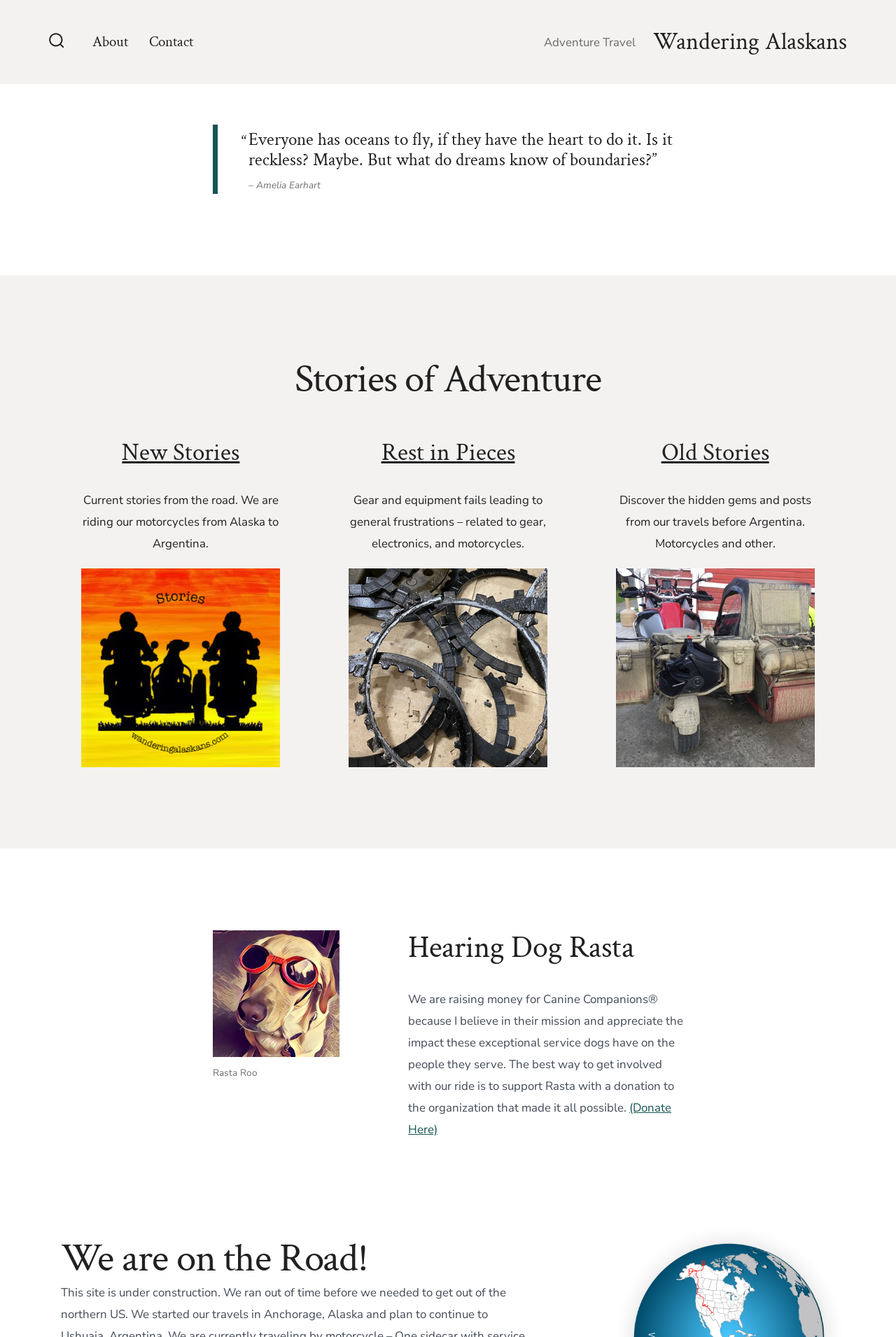Offer an extensive depiction of the webpage and its key elements.

The webpage is about Wandering Alaskans, an adventure travel website. At the top left, there is a search toggle button with an accompanying image. On the top right, the website's title "Wandering Alaskans" is displayed prominently, along with a subtitle "Adventure Travel" below it.

Below the title, there is a horizontal navigation menu with links to "About" and "Contact". The main content area is divided into several sections. The first section features a blockquote with a quote from Amelia Earhart, accompanied by a heading "Stories of Adventure".

The next section is titled "New Stories" and features a link to "New Stories" along with a brief description of the current stories from the road, which are about riding motorcycles from Alaska to Argentina. Below this, there is an image with a link.

The following sections are titled "Rest in Pieces", "Old Stories", and each features a heading, a link, and a brief description. These sections appear to be categorized stories or blog posts.

On the right side of the page, there is a figure with an image of a dog wearing goggles, accompanied by a figcaption with the text "Rasta Roo". Below this, there is a heading "Hearing Dog Rasta" and a paragraph of text about raising money for Canine Companions.

Finally, at the bottom of the page, there is a heading "We are on the Road!" which appears to be a call to action or a statement about the website's authors being on an adventure.